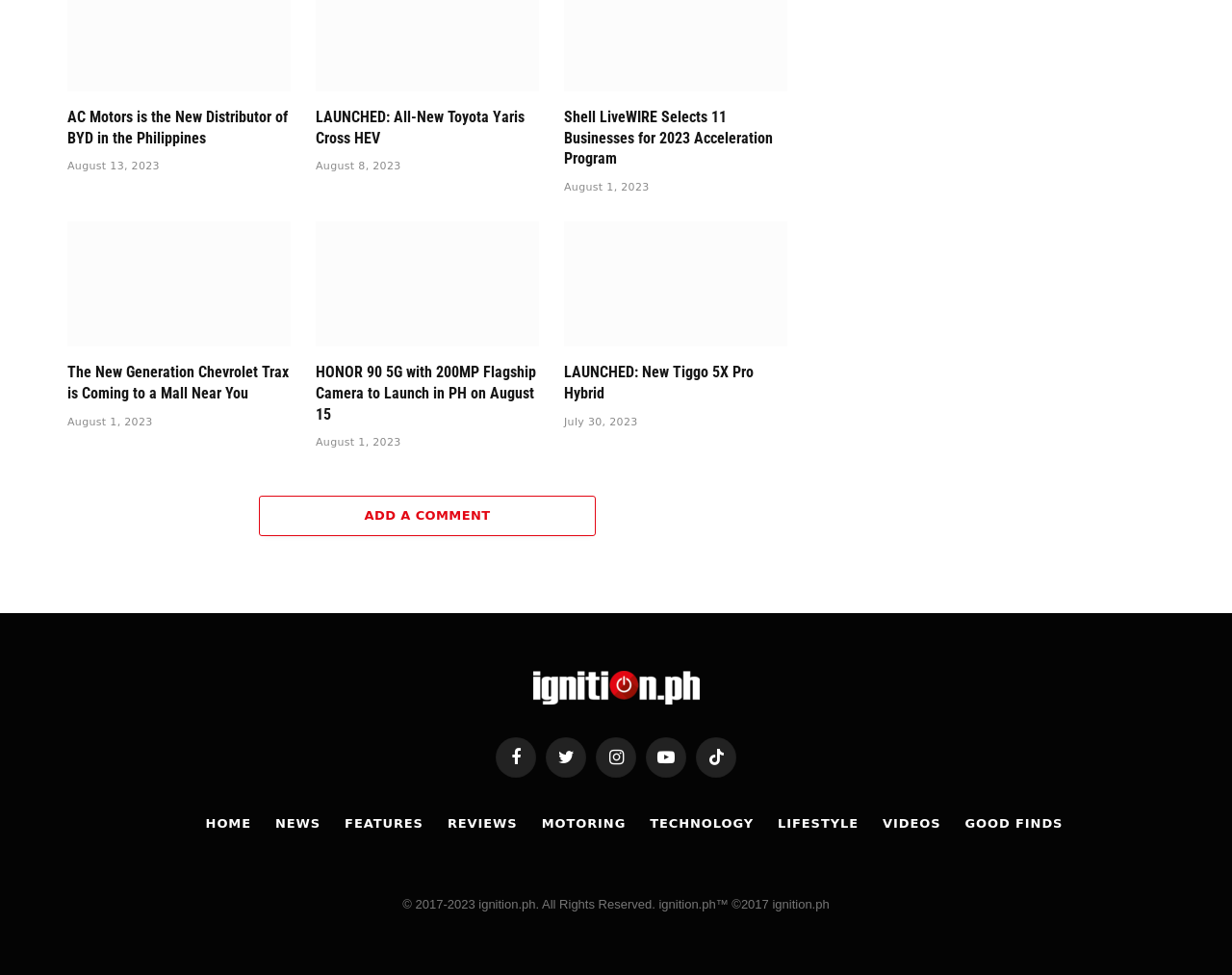Please identify the bounding box coordinates of the element's region that needs to be clicked to fulfill the following instruction: "Share on Facebook". The bounding box coordinates should consist of four float numbers between 0 and 1, i.e., [left, top, right, bottom].

[0.402, 0.757, 0.435, 0.798]